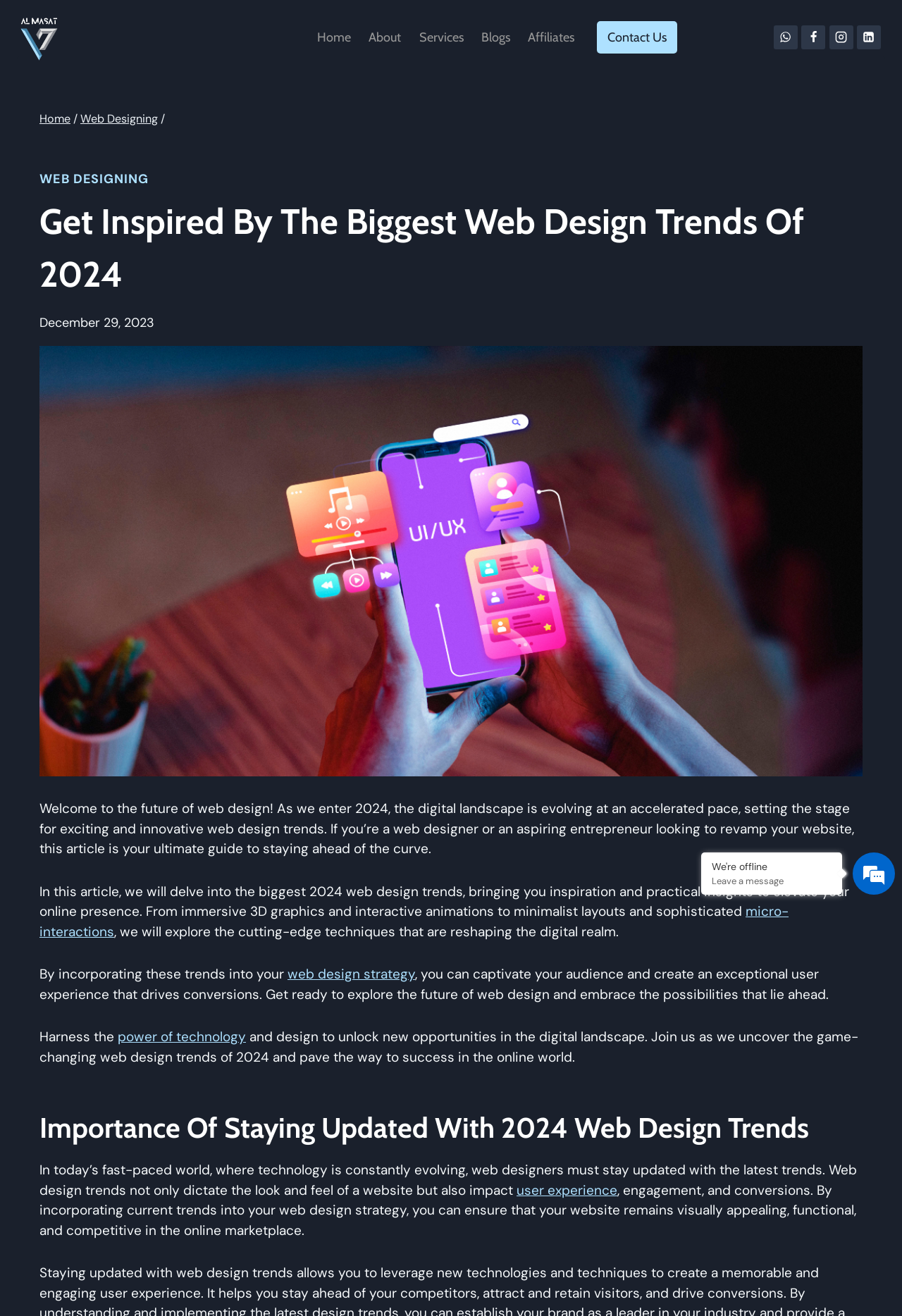Could you find the bounding box coordinates of the clickable area to complete this instruction: "View 'Help Center' articles"?

None